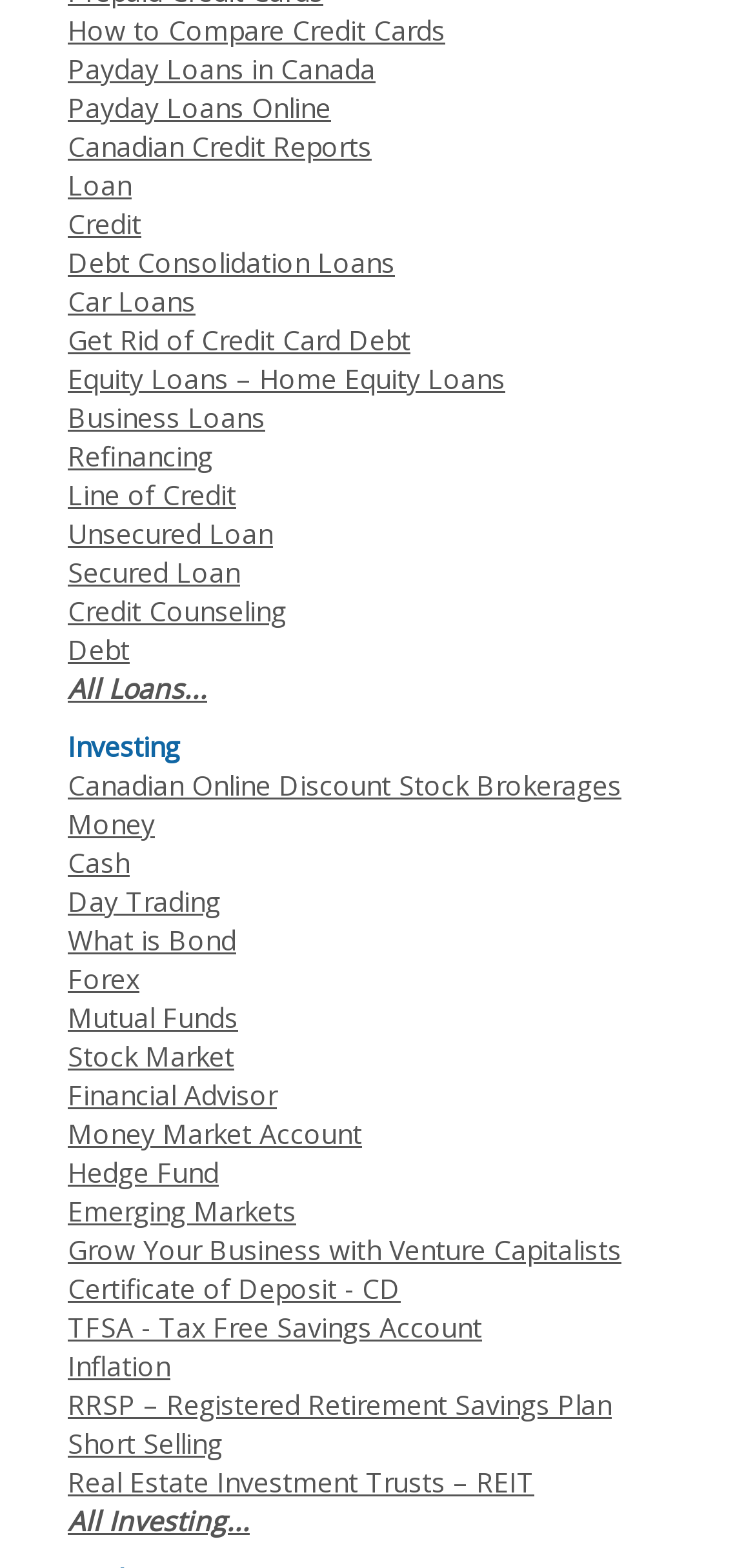Please examine the image and answer the question with a detailed explanation:
What is the category of the link 'Day Trading'?

The link 'Day Trading' is located under the category 'Investing' on the webpage, which is indicated by the StaticText element 'Investing' with a bounding box coordinate of [0.09, 0.465, 0.238, 0.488].